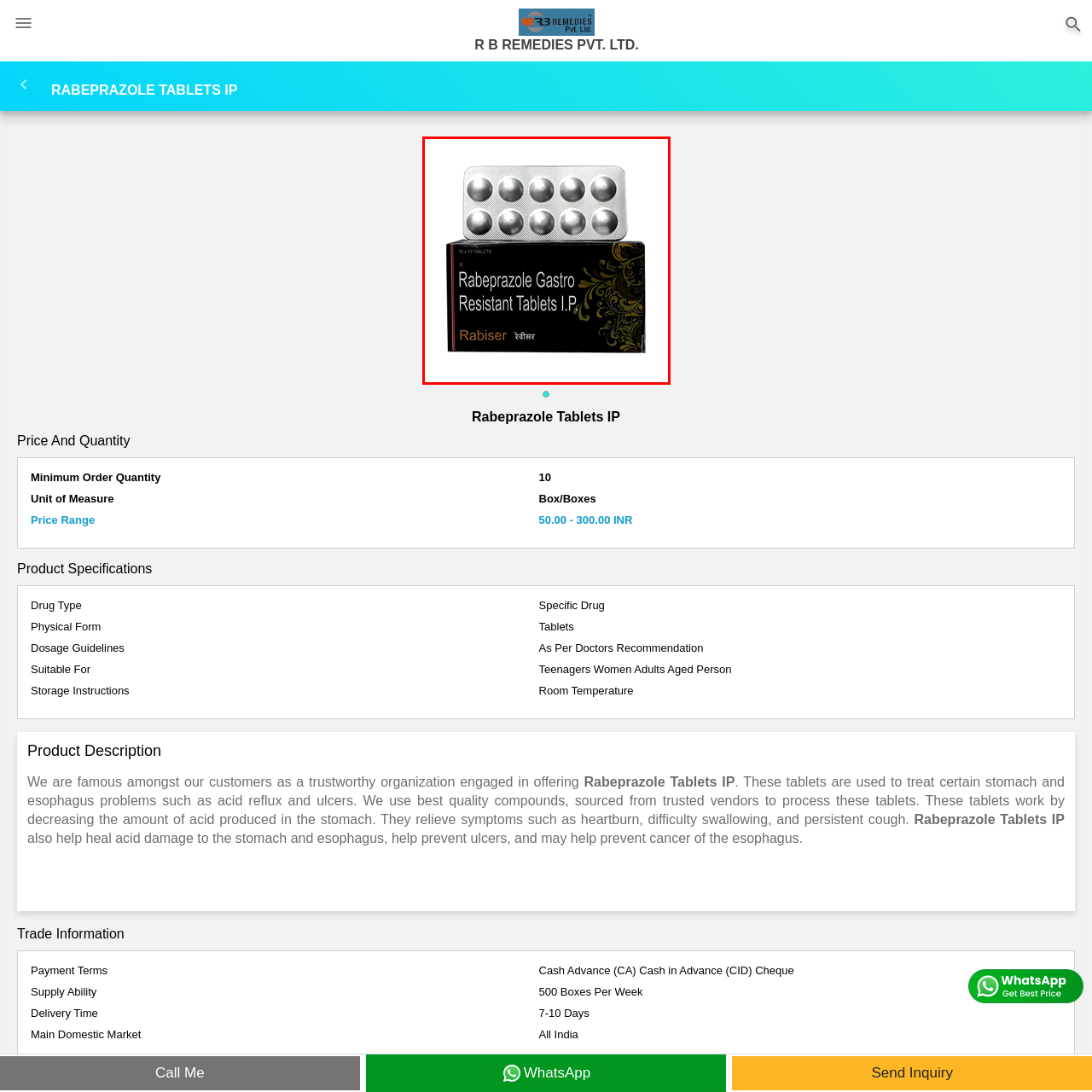Give a detailed account of the visual elements present in the image highlighted by the red border.

This image showcases a pack of Rabeprazole Gastro Resistant Tablets I.P., highlighting both the tablet strip and the exterior packaging. The strip contains ten tablet capsules, each designed to assist in treating stomach and esophagus issues, such as acid reflux and ulcers. The packaging prominently features the product name "Rabiser" along with relevant details about the contents, emphasizing its role as a trustworthy medication in managing gastrointestinal health. The aesthetic design of the box includes intricate patterns, which enhance its appeal while providing essential information regarding dosage and usage.